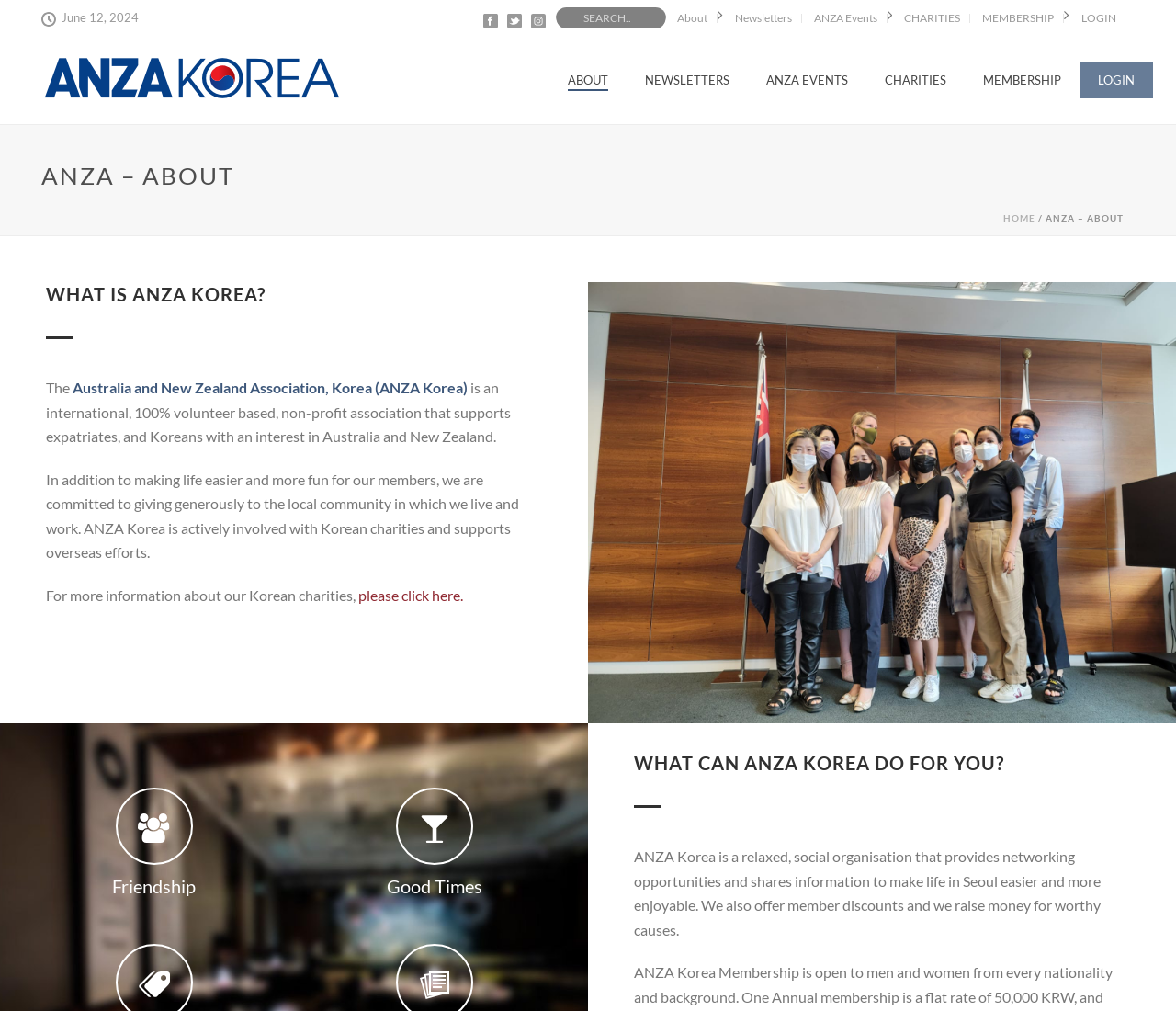Please locate the bounding box coordinates of the element's region that needs to be clicked to follow the instruction: "View ANZA Events". The bounding box coordinates should be provided as four float numbers between 0 and 1, i.e., [left, top, right, bottom].

[0.684, 0.014, 0.754, 0.023]